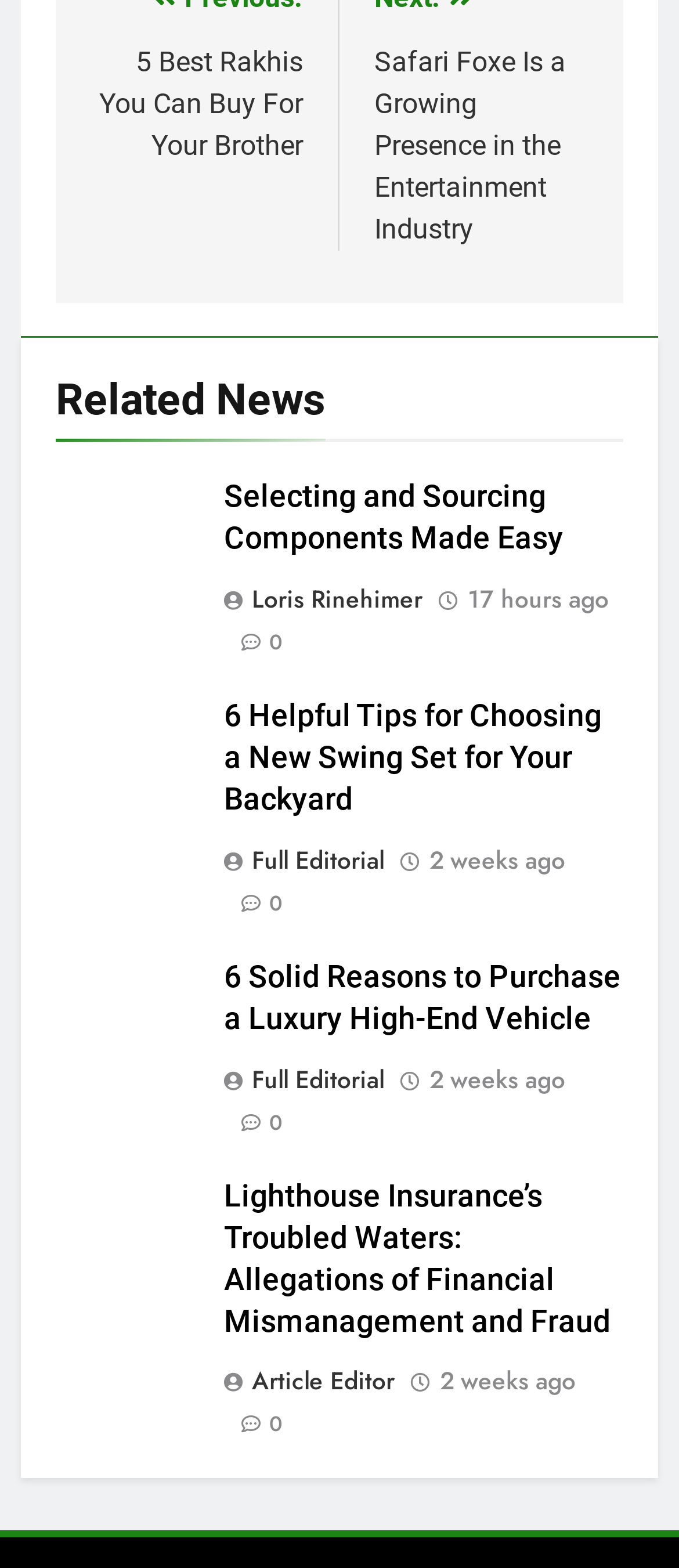Please find the bounding box coordinates of the element that needs to be clicked to perform the following instruction: "View the 'Make the World Better' article". The bounding box coordinates should be four float numbers between 0 and 1, represented as [left, top, right, bottom].

None